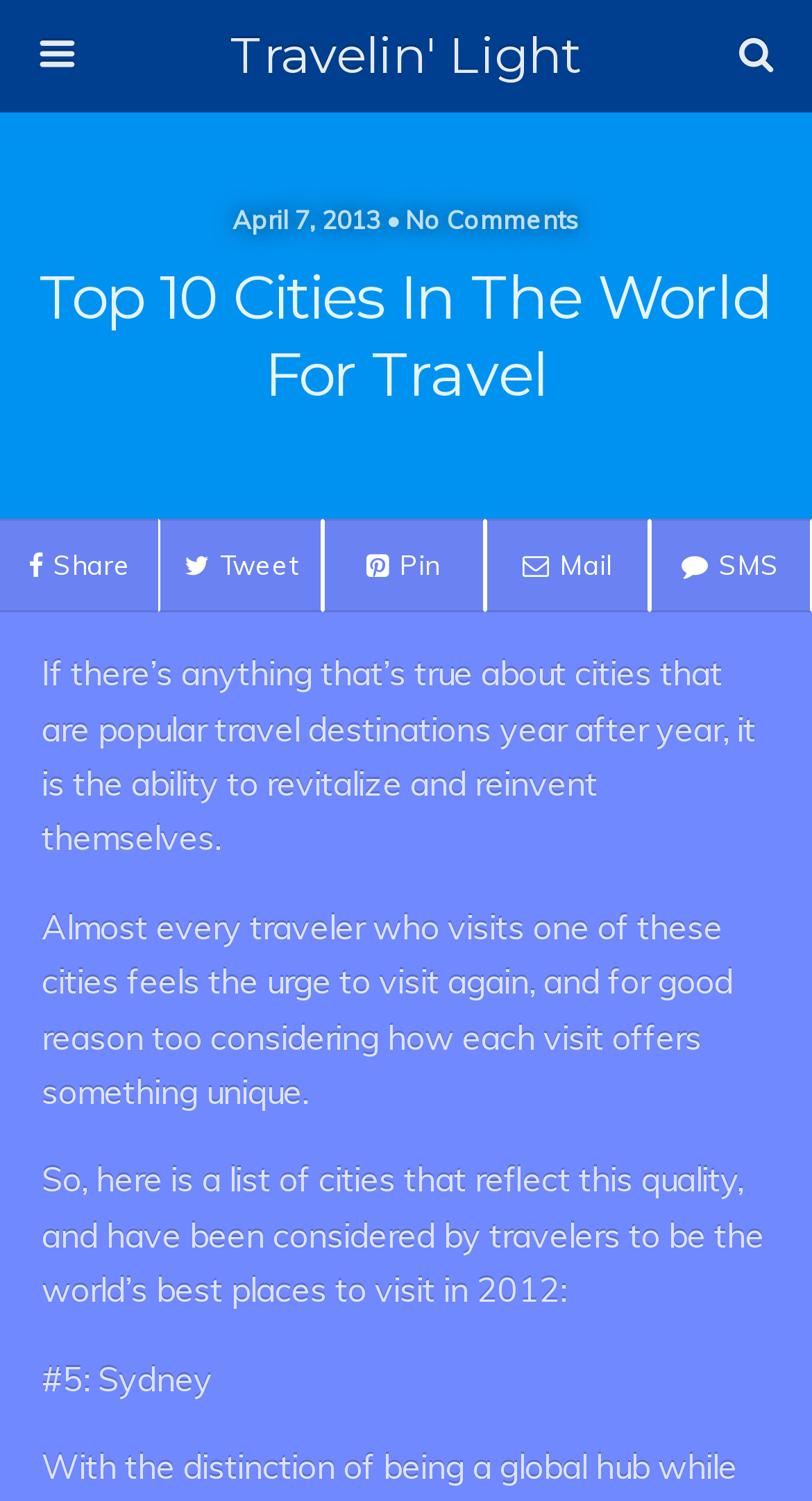Summarize the webpage comprehensively, mentioning all visible components.

The webpage is about the top 10 cities in the world for travel, with a focus on their ability to revitalize and reinvent themselves. At the top of the page, there is a link to the website "Travelin' Light" and a search bar with a text box and a search button. Below the search bar, there is a date and comment count, "April 7, 2013 • No Comments".

The main heading, "Top 10 Cities In The World For Travel", is centered at the top of the page. Below the heading, there are four social media links to share, tweet, pin, and mail the article.

The main content of the page is divided into three paragraphs. The first paragraph discusses how popular travel destinations are able to revitalize and reinvent themselves. The second paragraph explains that each visit to these cities offers something unique, making travelers want to visit again. The third paragraph introduces a list of the world's best places to visit in 2012.

The list begins with the fifth-ranked city, Sydney, which is mentioned at the bottom of the page. There are no images on the page.